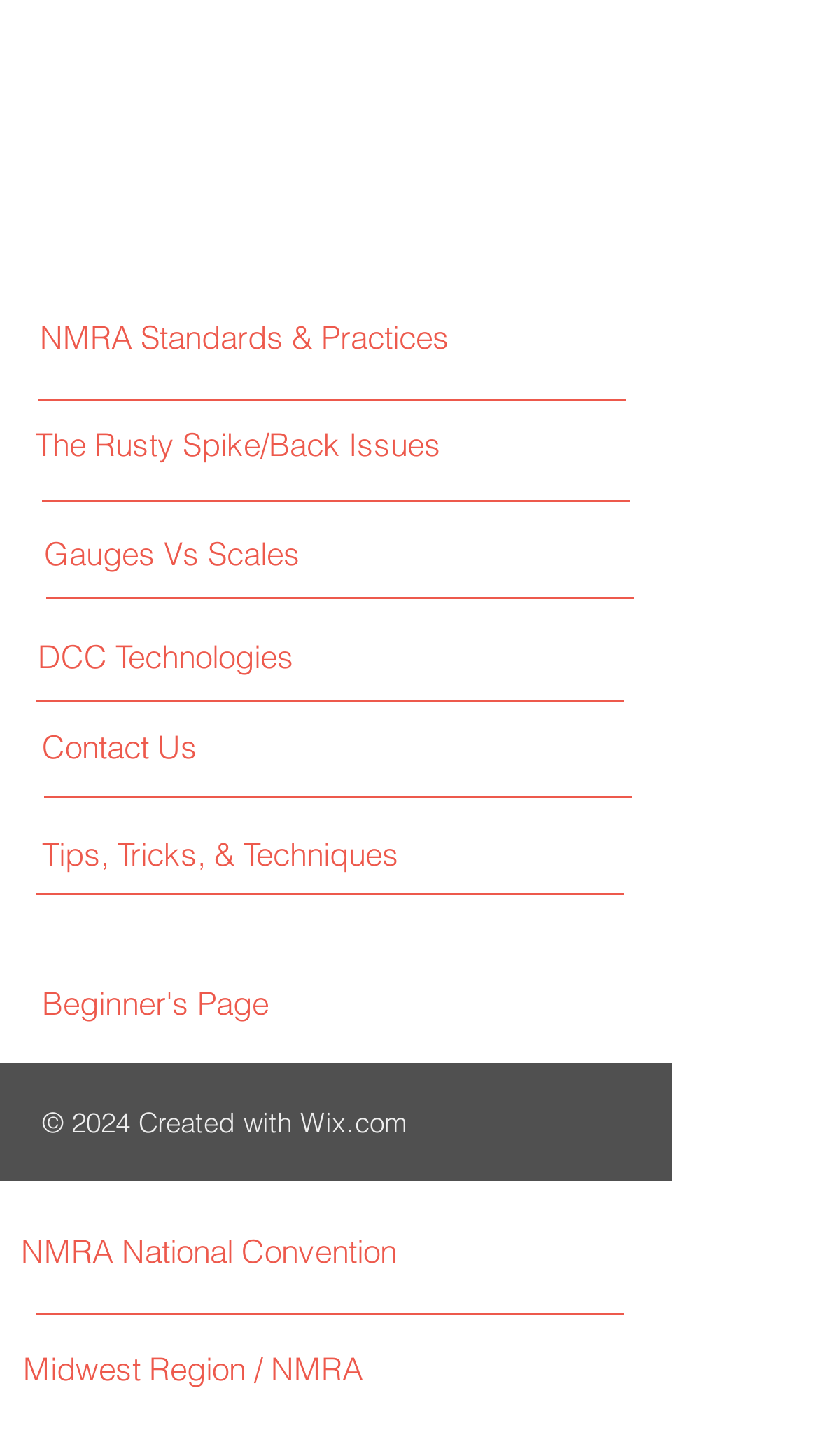Please respond to the question with a concise word or phrase:
What is the first link on the webpage?

NMRA Standards & Practices